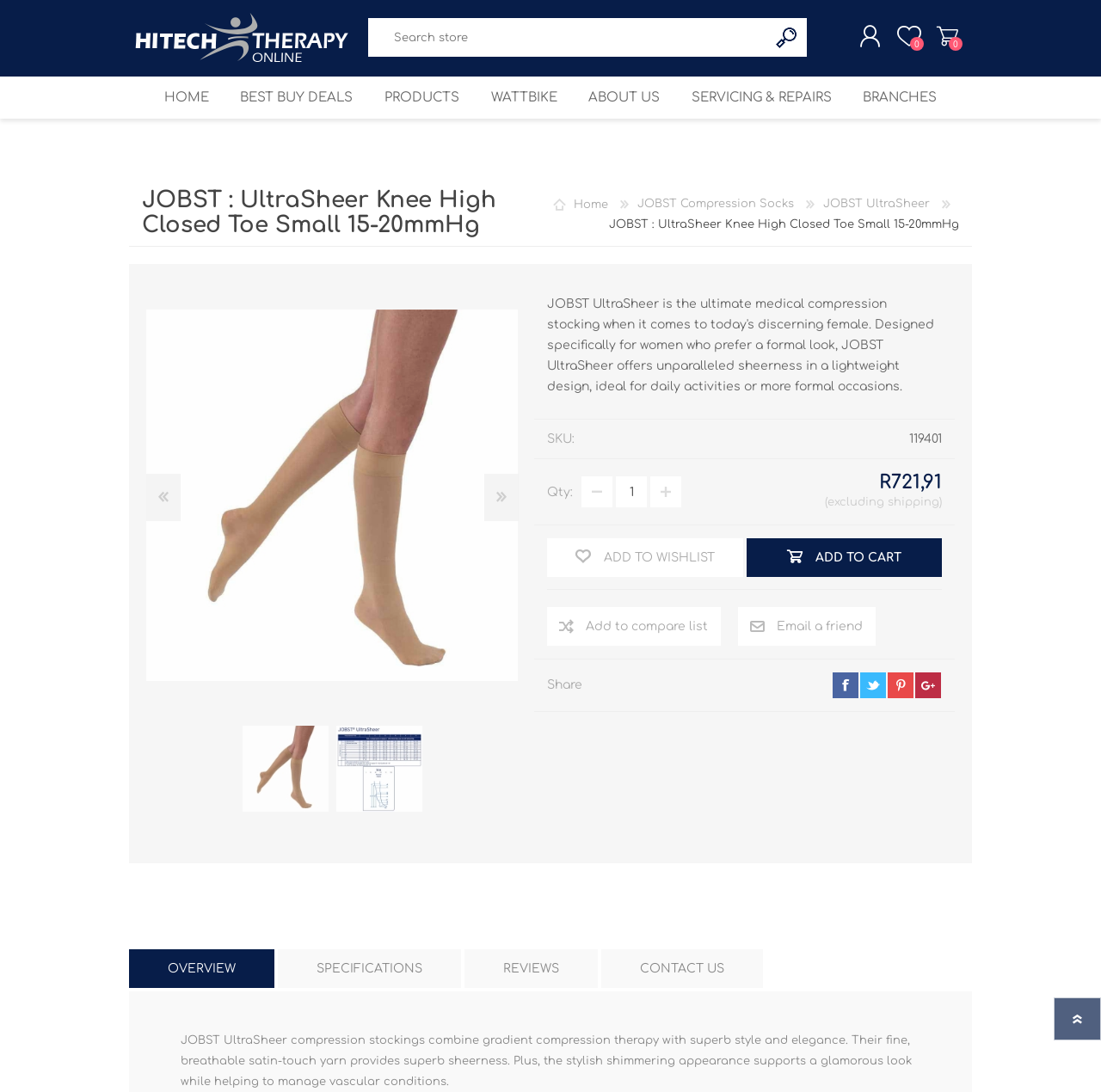Locate the bounding box coordinates of the area to click to fulfill this instruction: "View shopping cart". The bounding box should be presented as four float numbers between 0 and 1, in the order [left, top, right, bottom].

[0.828, 0.021, 0.863, 0.056]